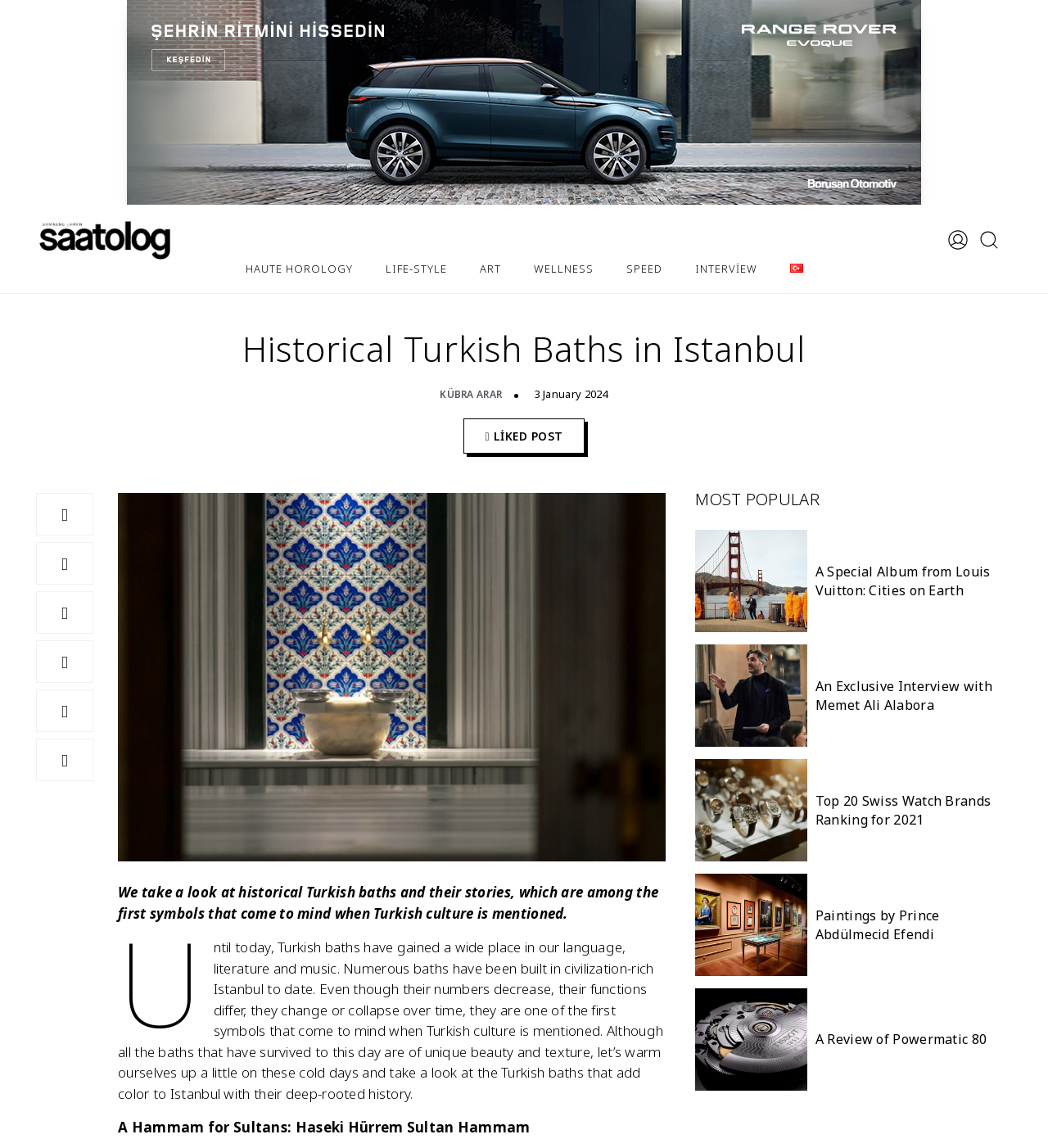What is the name of the author of the article?
Give a thorough and detailed response to the question.

The name of the author can be found by looking at the link element with the text 'KÜBRA ARAR'.